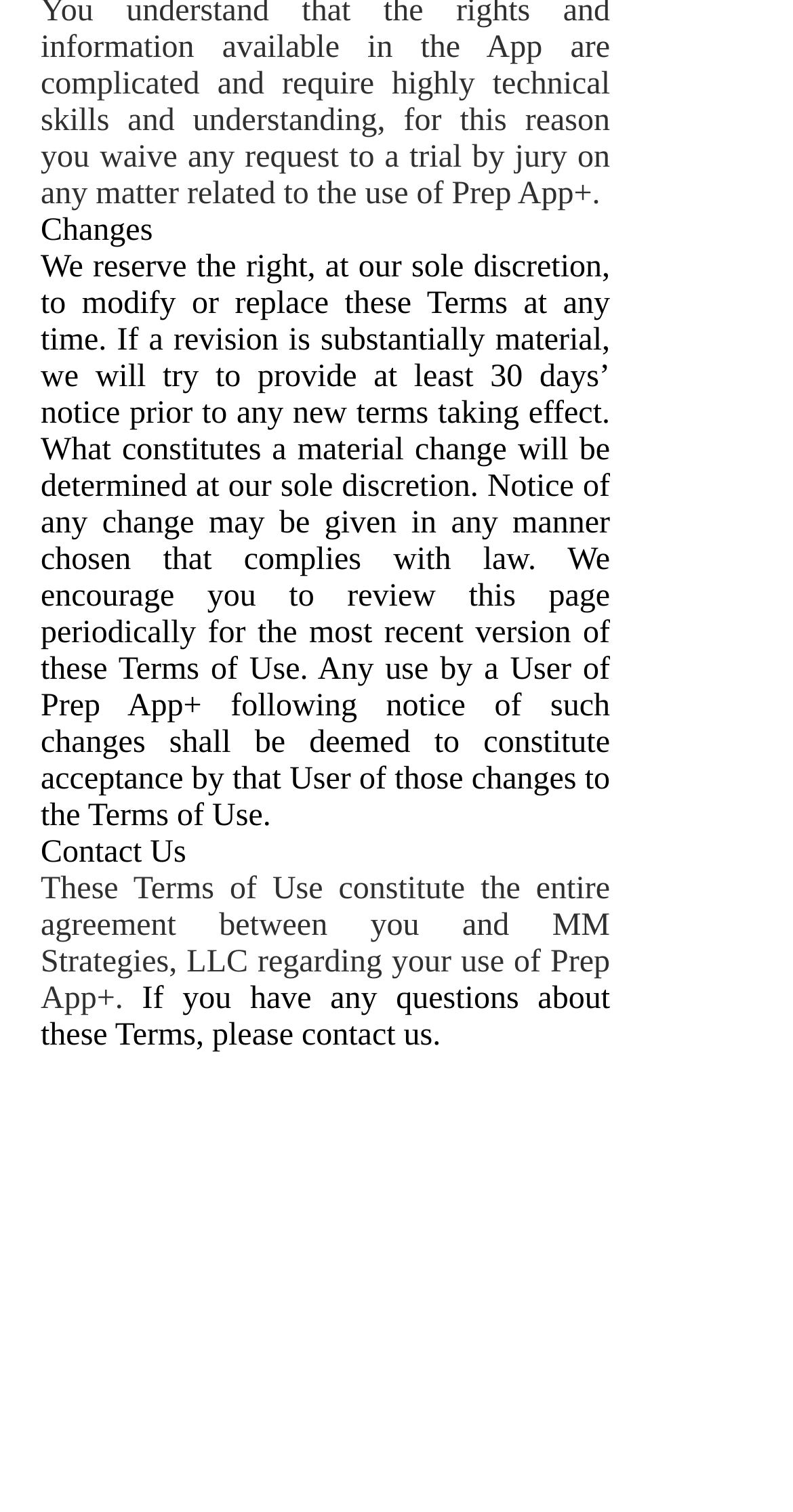What is the purpose of the webpage?
Provide a comprehensive and detailed answer to the question.

Based on the content of the webpage, it appears to be a Terms of Use page, which outlines the rules and guidelines for using a particular service or application, in this case, Prep App+.